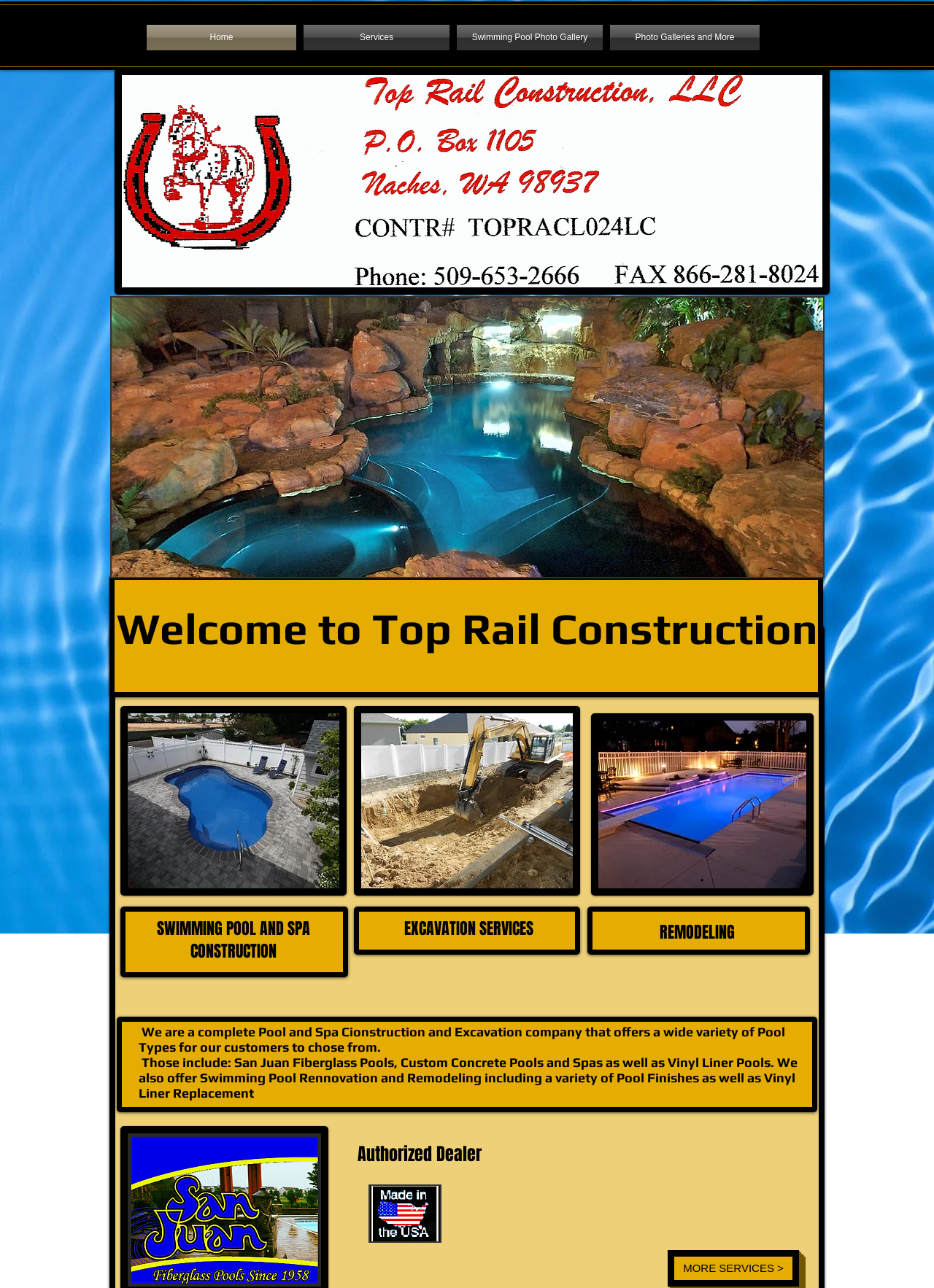Is the company an authorized dealer?
Please give a detailed and thorough answer to the question, covering all relevant points.

The webpage indicates that the company is an authorized dealer, as shown by the heading 'Authorized Dealer' and the presence of the USA flag icon.